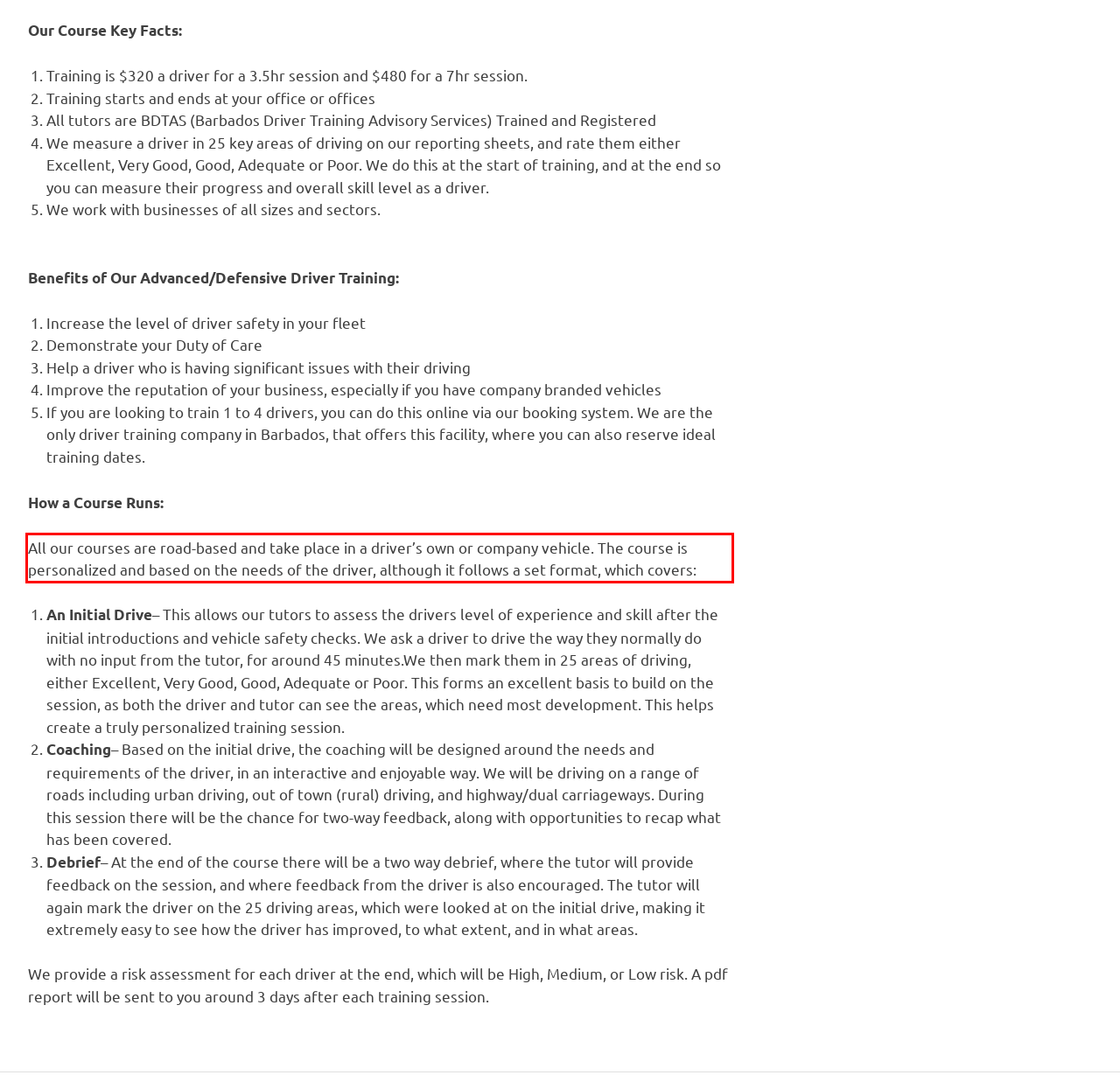Using the provided webpage screenshot, recognize the text content in the area marked by the red bounding box.

All our courses are road-based and take place in a driver’s own or company vehicle. The course is personalized and based on the needs of the driver, although it follows a set format, which covers: